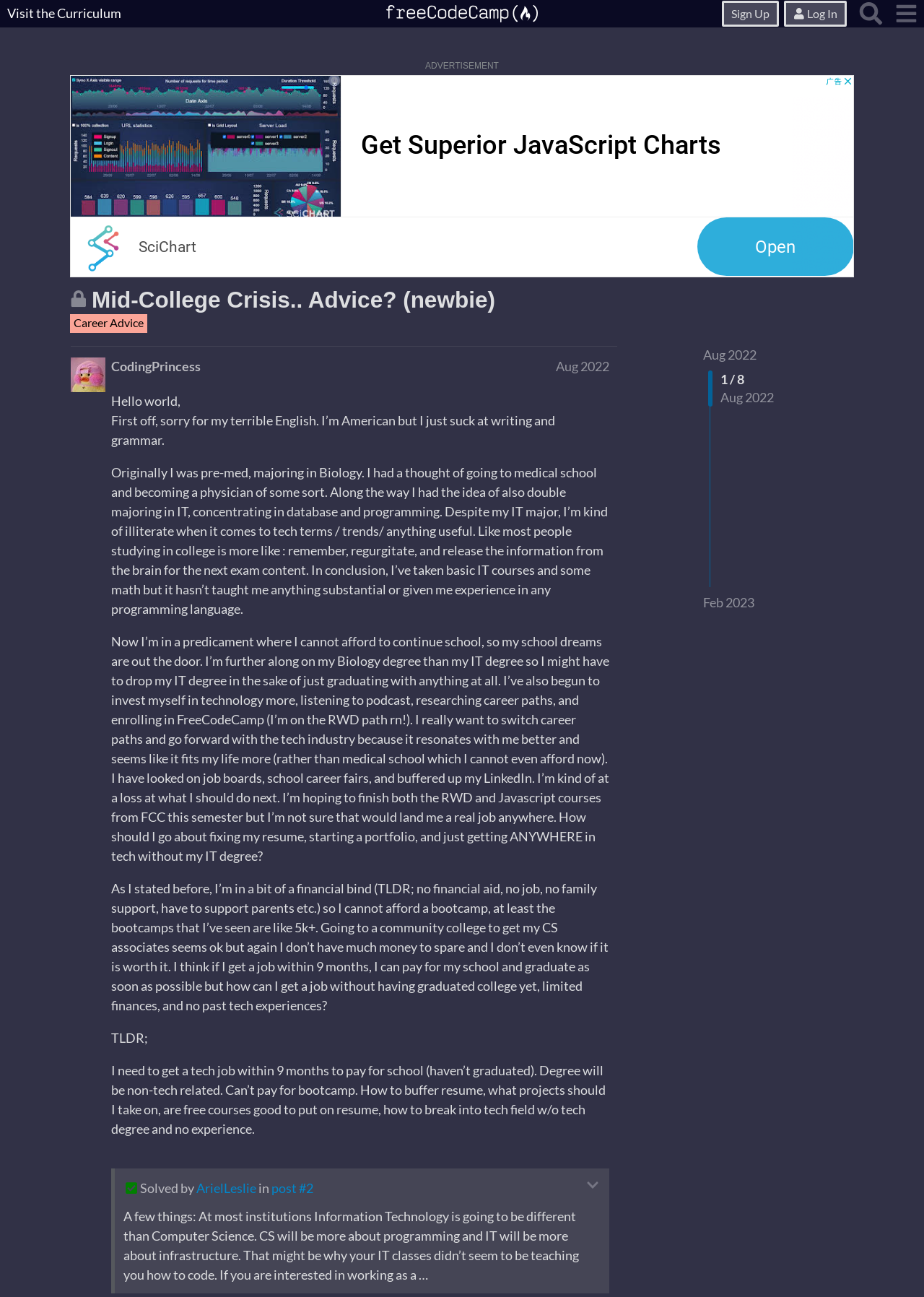Locate the UI element described by CodingPrincess and provide its bounding box coordinates. Use the format (top-left x, top-left y, bottom-right x, bottom-right y) with all values as floating point numbers between 0 and 1.

[0.12, 0.275, 0.217, 0.289]